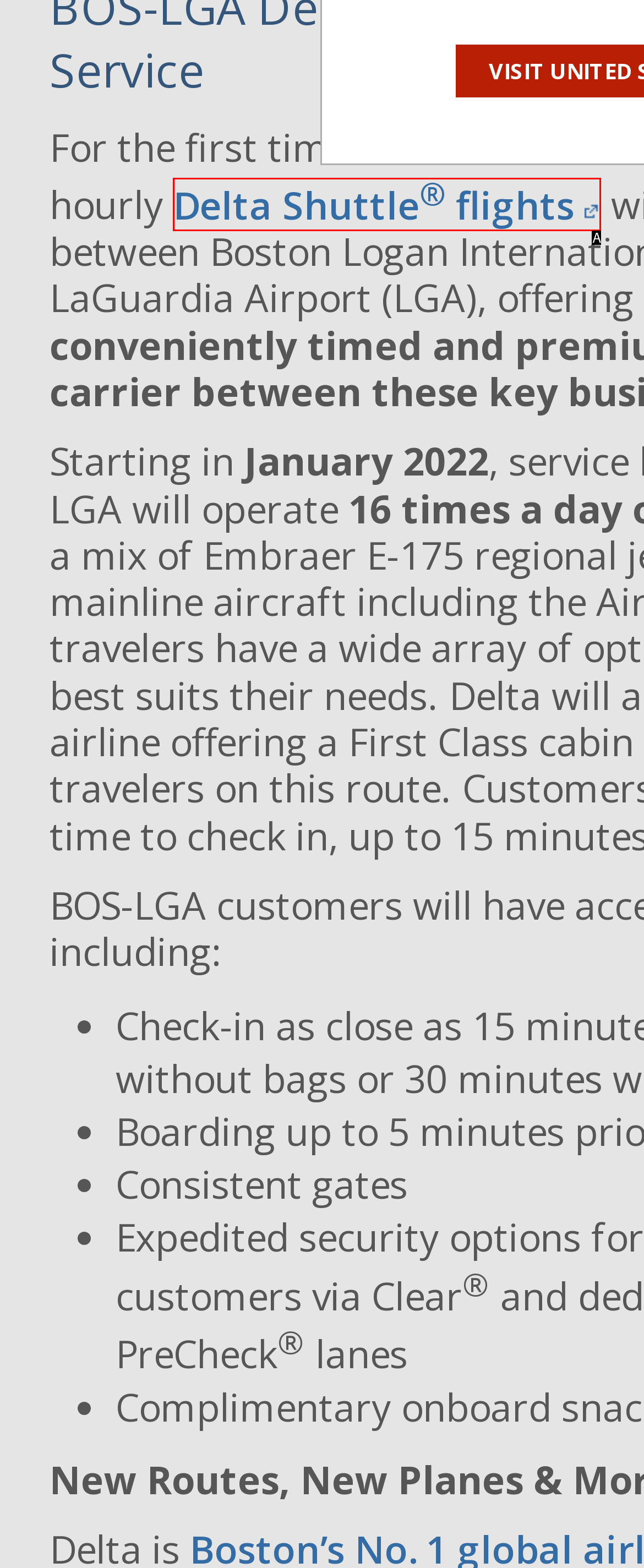Based on the element described as: Delta Shuttle® flights
Find and respond with the letter of the correct UI element.

A